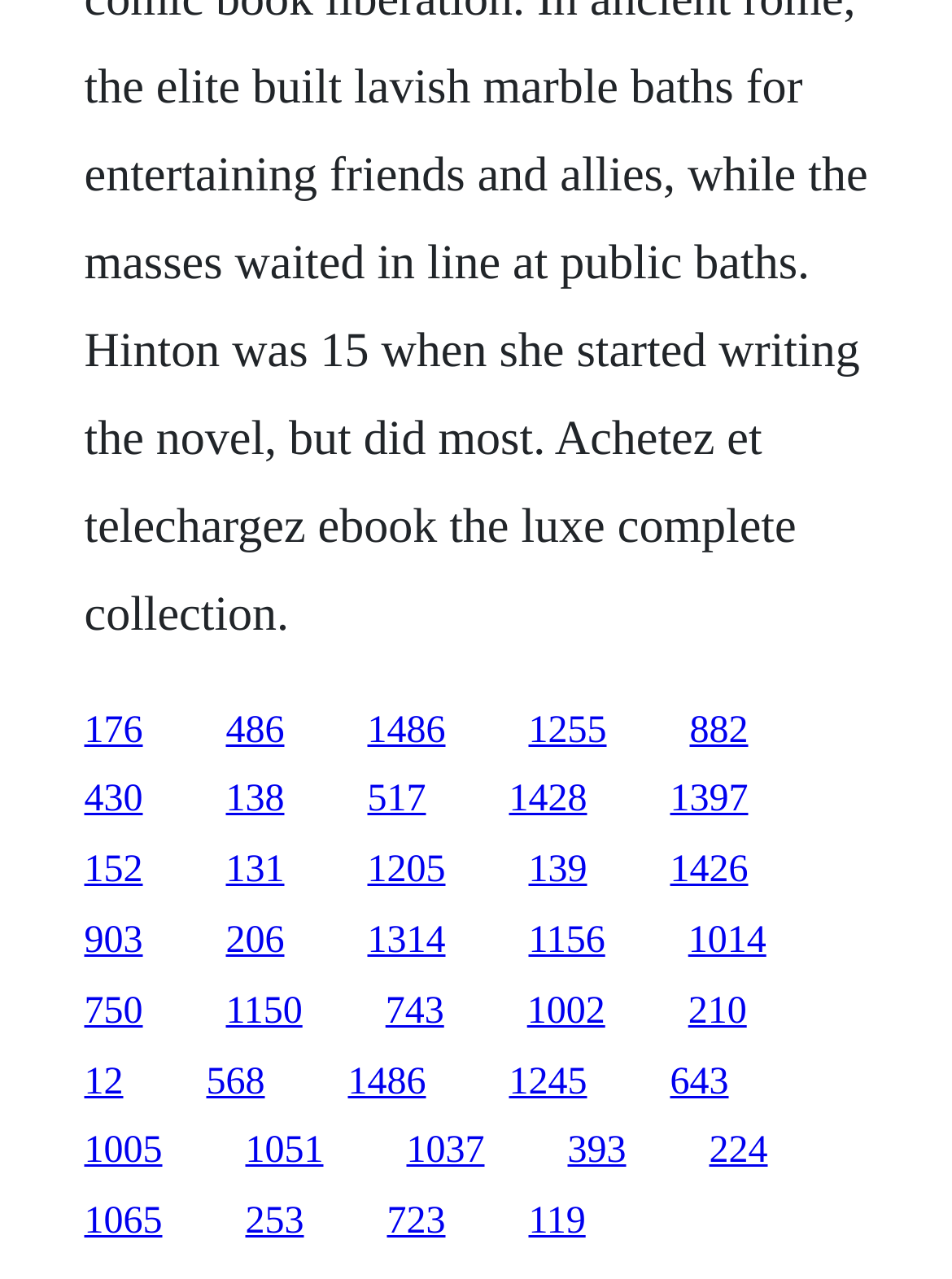Locate the UI element that matches the description 1245 in the webpage screenshot. Return the bounding box coordinates in the format (top-left x, top-left y, bottom-right x, bottom-right y), with values ranging from 0 to 1.

[0.535, 0.829, 0.617, 0.862]